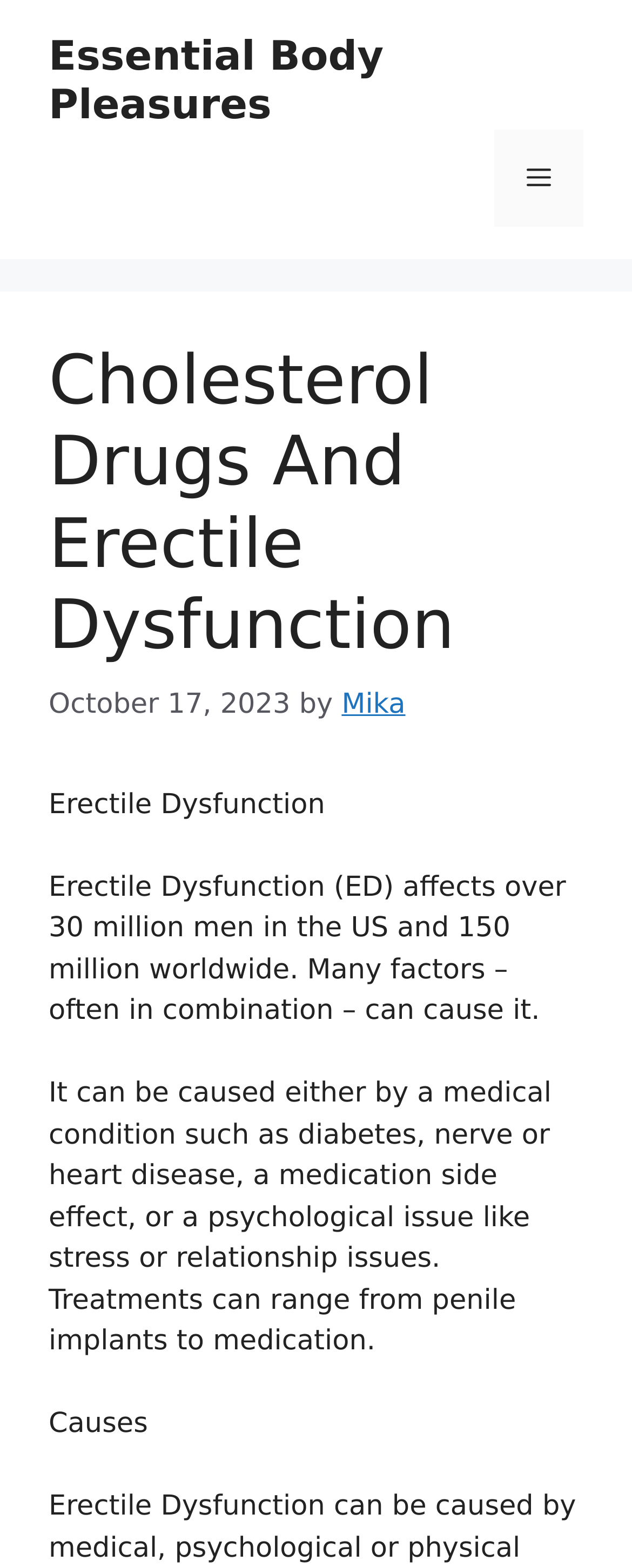What is one of the medical conditions that can cause ED?
Please use the image to provide an in-depth answer to the question.

The text states that 'It can be caused either by a medical condition such as diabetes, nerve or heart disease, a medication side effect, or a psychological issue like stress or relationship issues.'